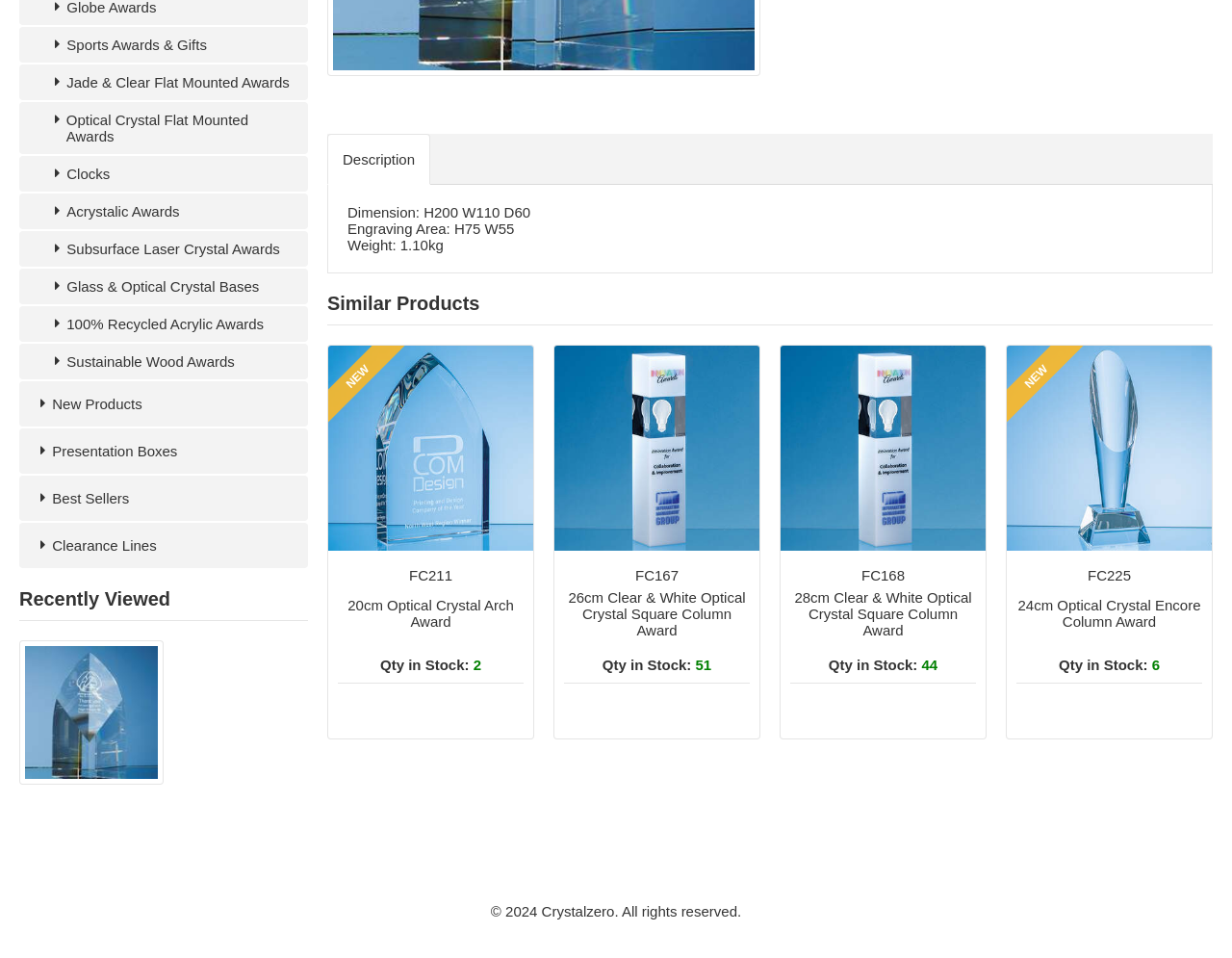Extract the bounding box of the UI element described as: "Presentation Boxes".

[0.016, 0.447, 0.25, 0.494]